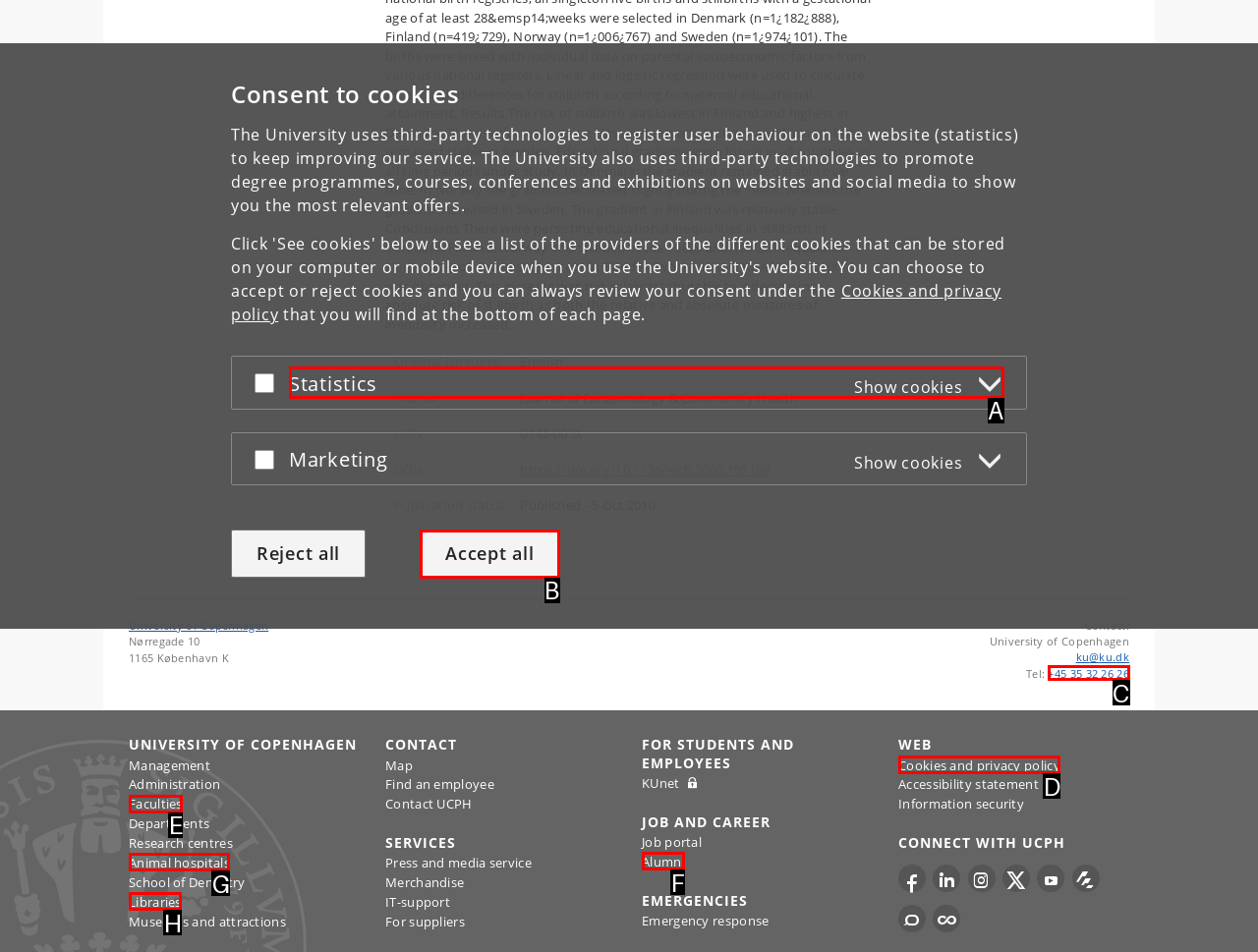Select the option that aligns with the description: +45 35 32 26 26
Respond with the letter of the correct choice from the given options.

C